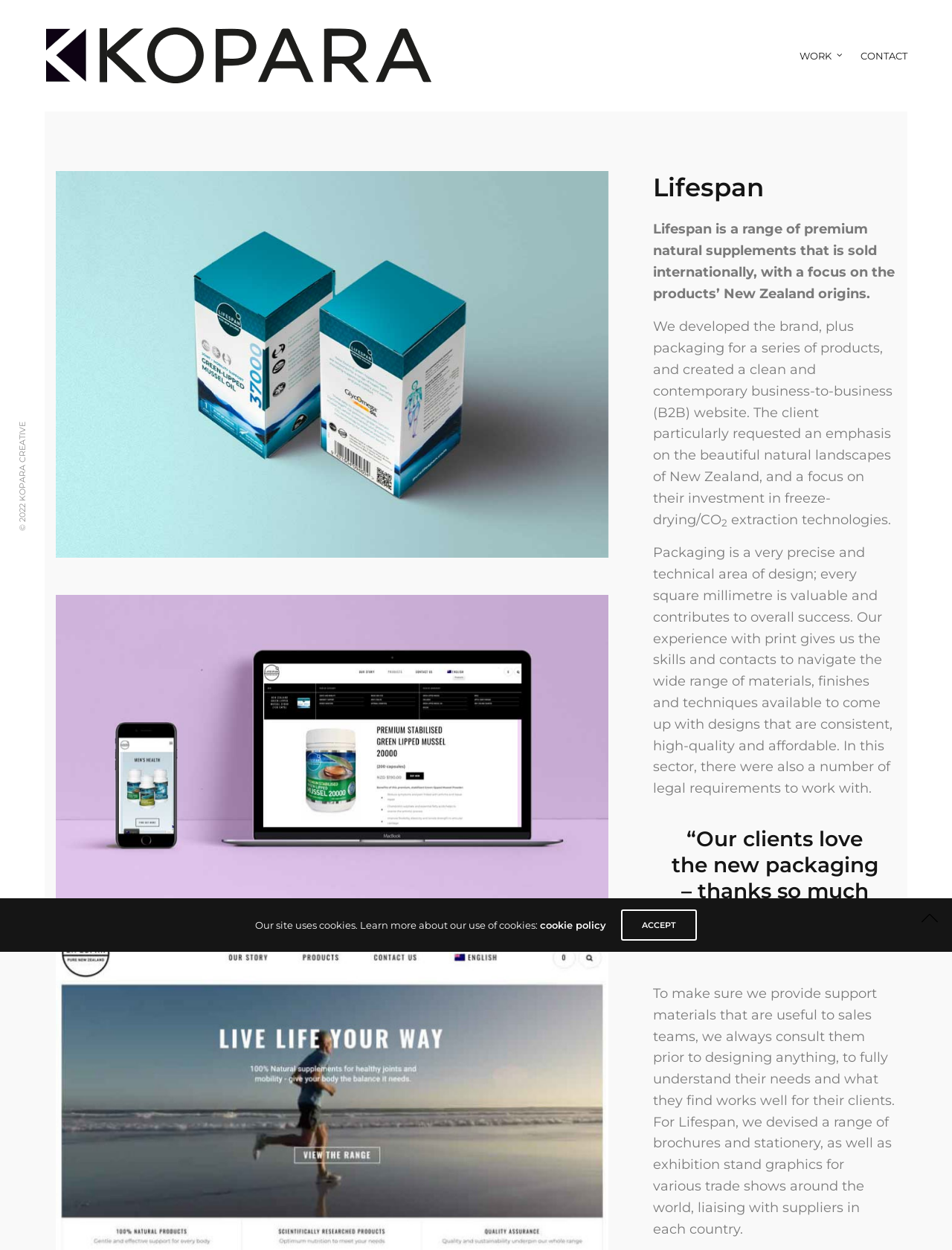Please find the bounding box for the UI component described as follows: "ACCEPT".

[0.652, 0.728, 0.732, 0.753]